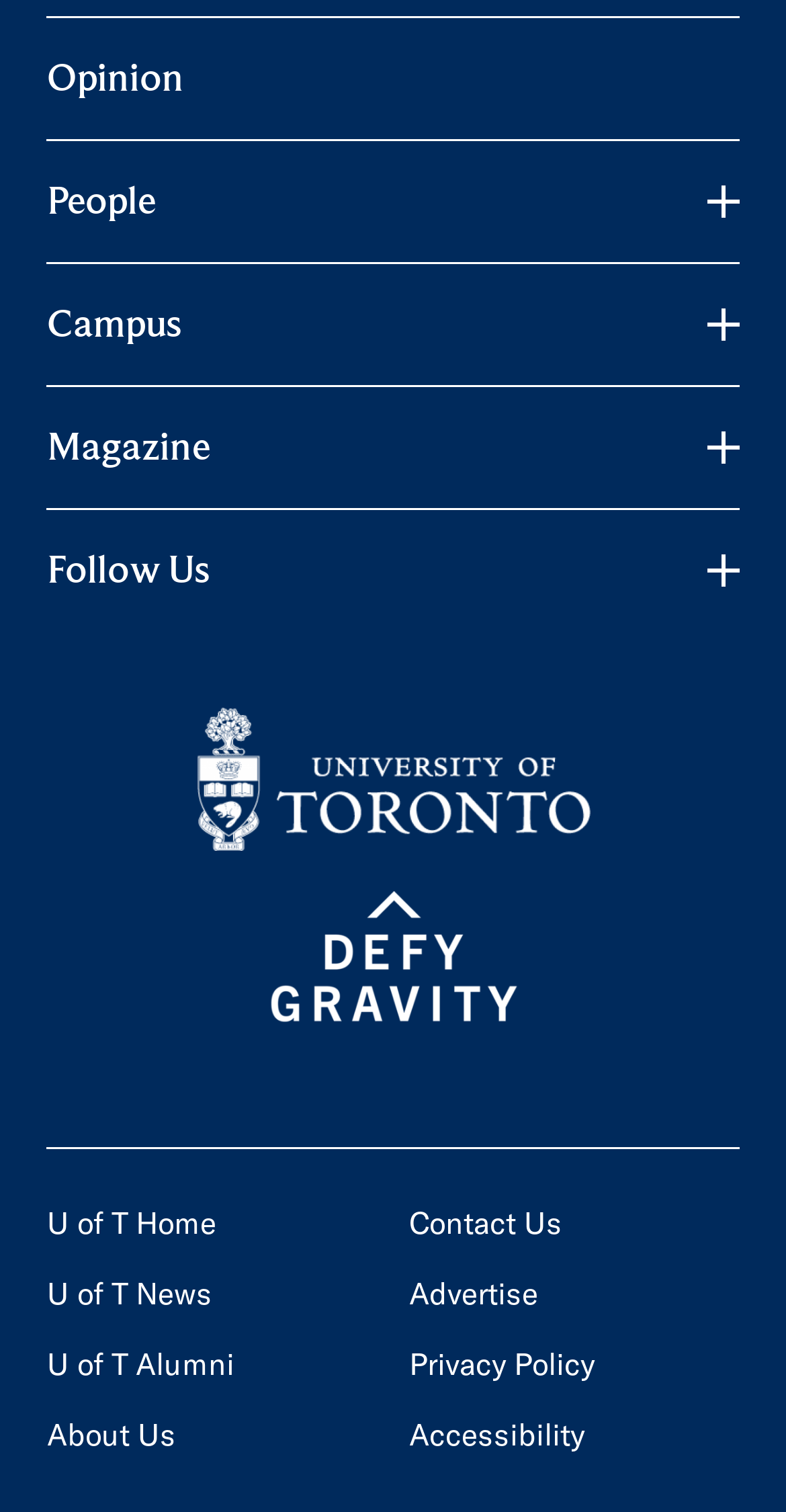Identify the bounding box coordinates of the clickable region required to complete the instruction: "Contact Us". The coordinates should be given as four float numbers within the range of 0 and 1, i.e., [left, top, right, bottom].

[0.521, 0.796, 0.715, 0.821]